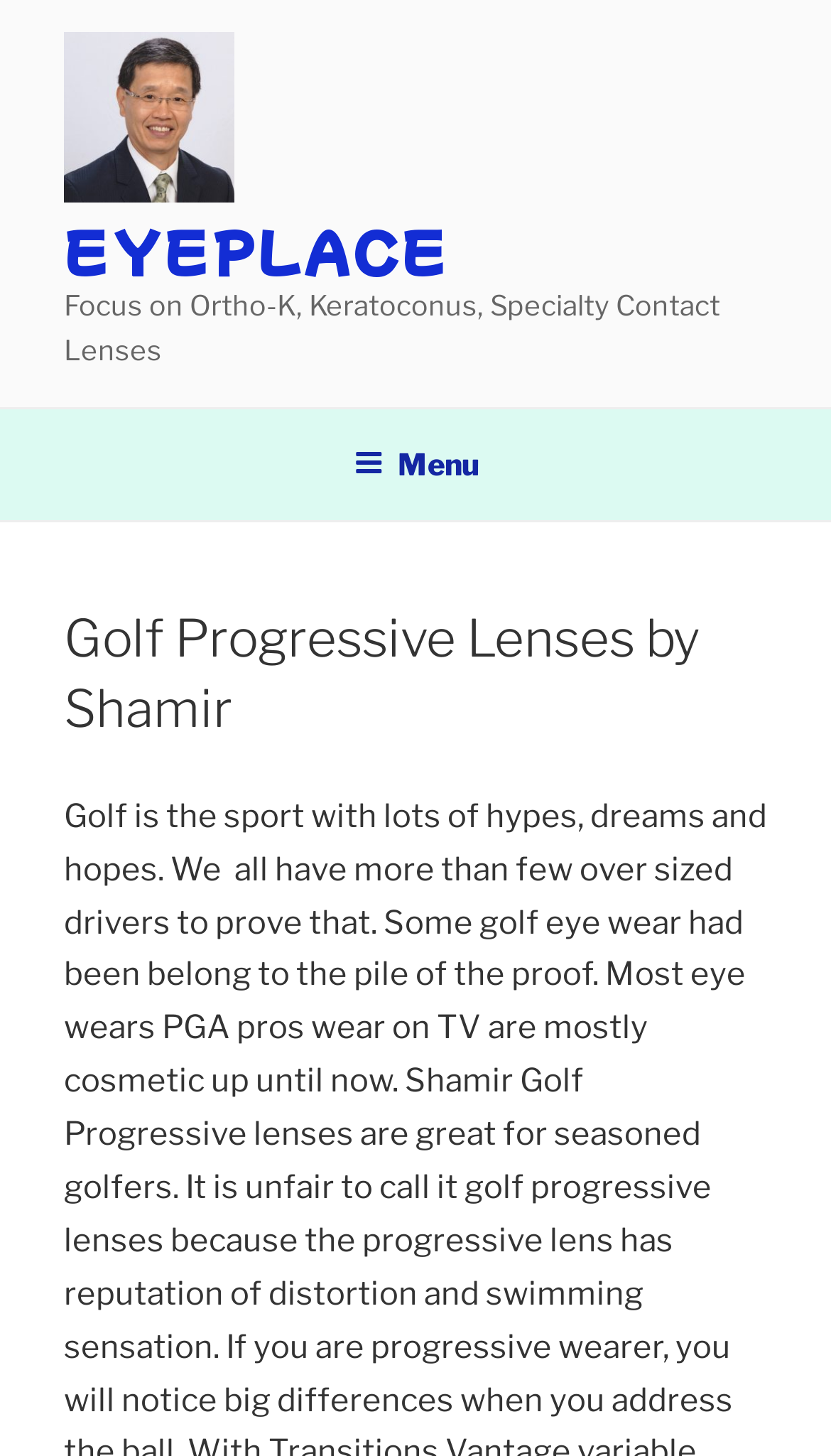What is the focus of the company?
Answer the question using a single word or phrase, according to the image.

Ortho-K, Keratoconus, Specialty Contact Lenses